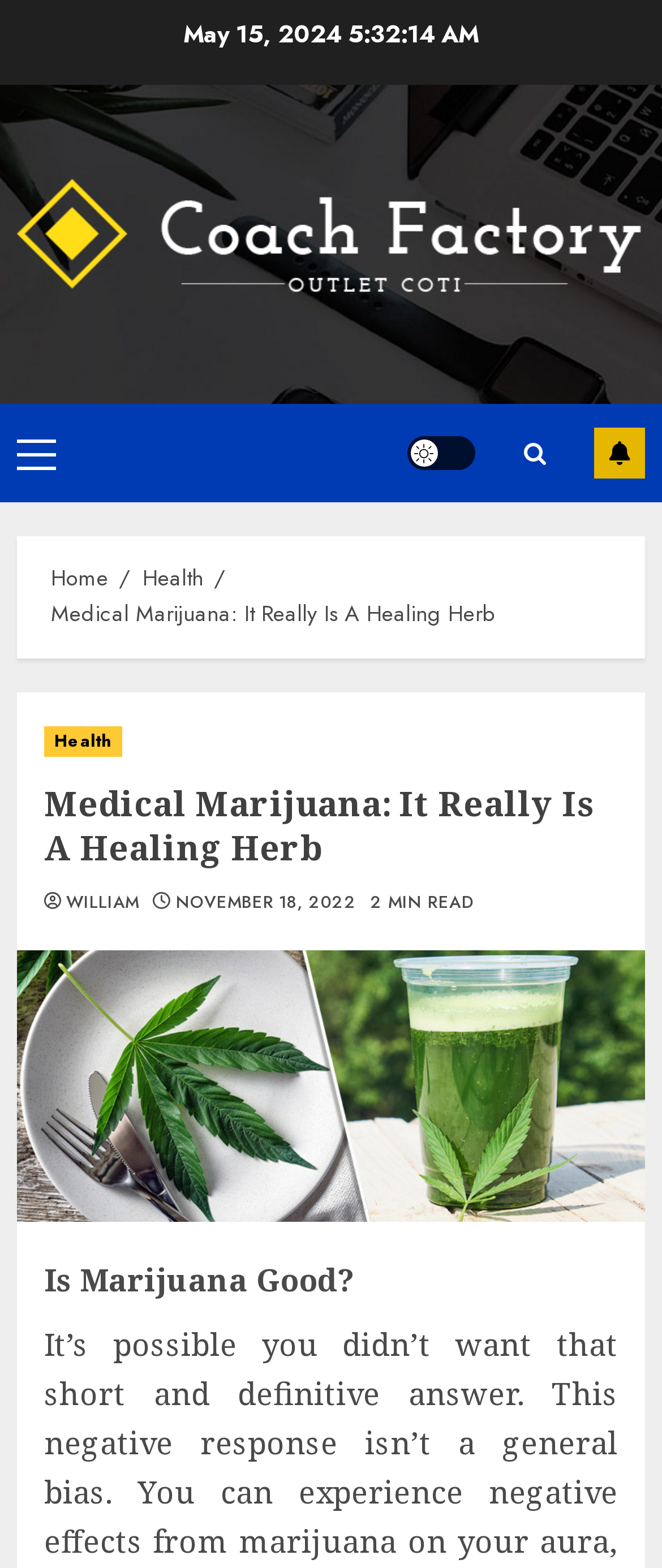Can you show the bounding box coordinates of the region to click on to complete the task described in the instruction: "Click the subscribe button"?

[0.897, 0.273, 0.974, 0.305]